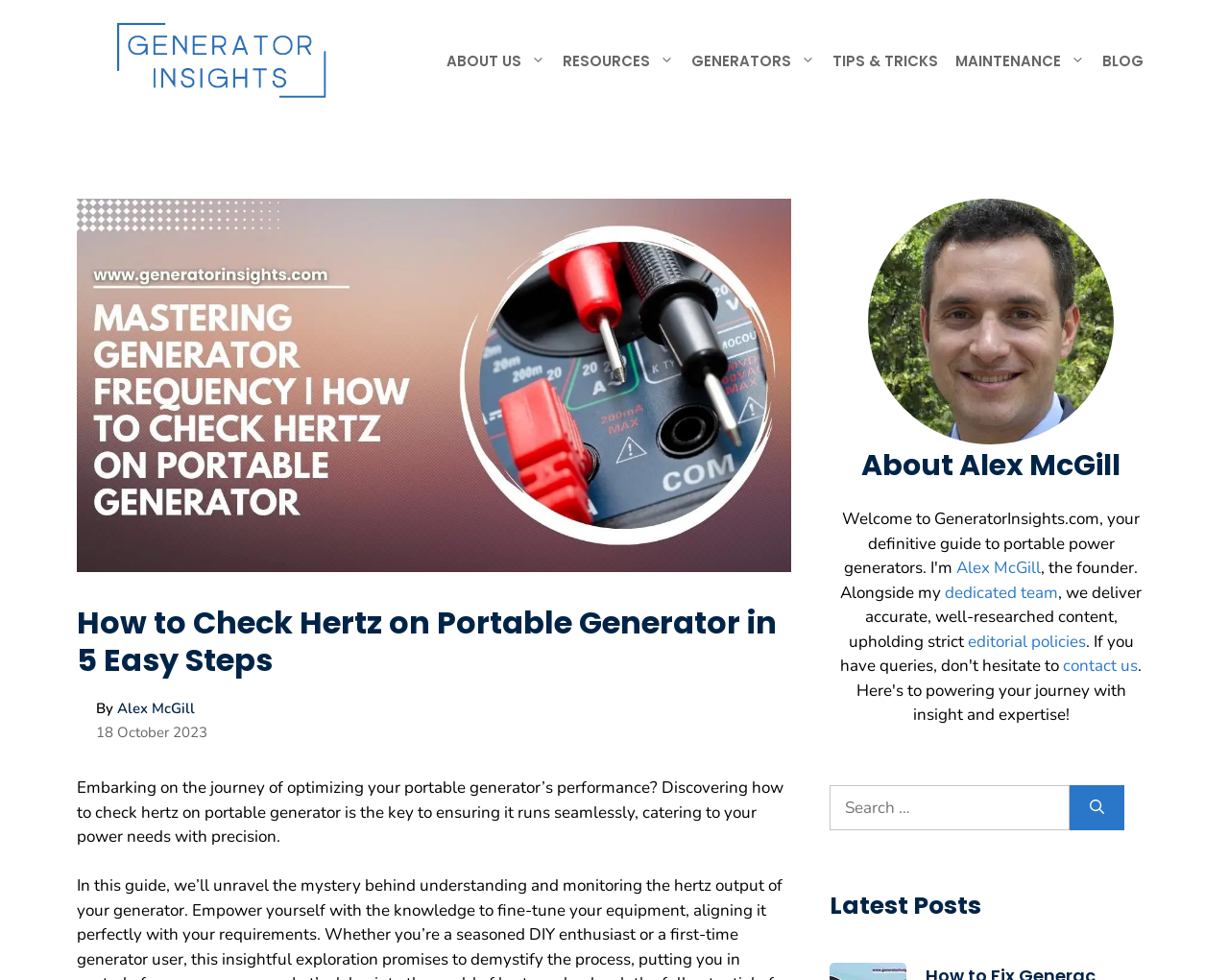Highlight the bounding box coordinates of the element that should be clicked to carry out the following instruction: "Click on the 'Generator Insights' link". The coordinates must be given as four float numbers ranging from 0 to 1, i.e., [left, top, right, bottom].

[0.062, 0.05, 0.297, 0.072]